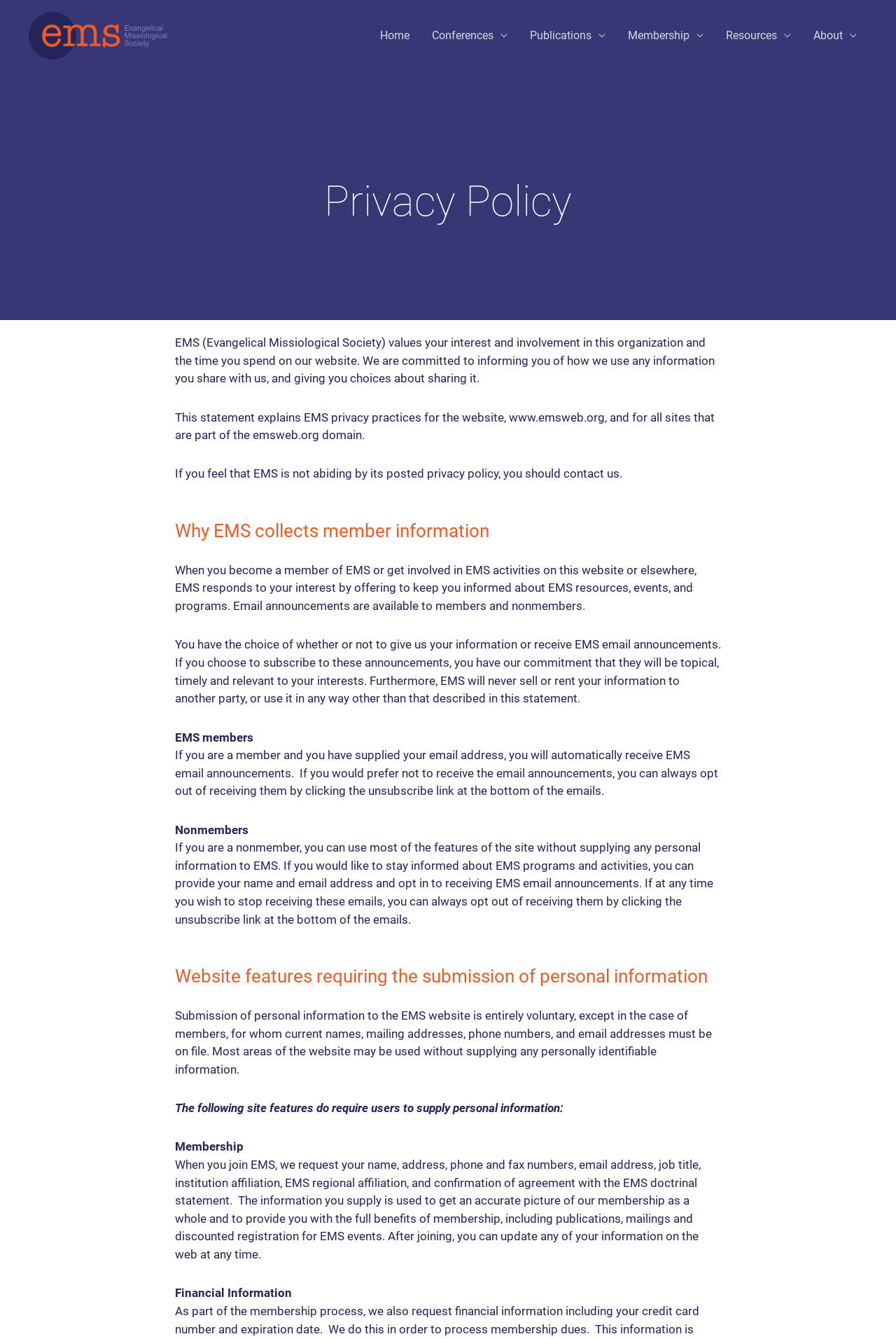Using the description: "Publications", identify the bounding box of the corresponding UI element in the screenshot.

[0.579, 0.0, 0.688, 0.053]